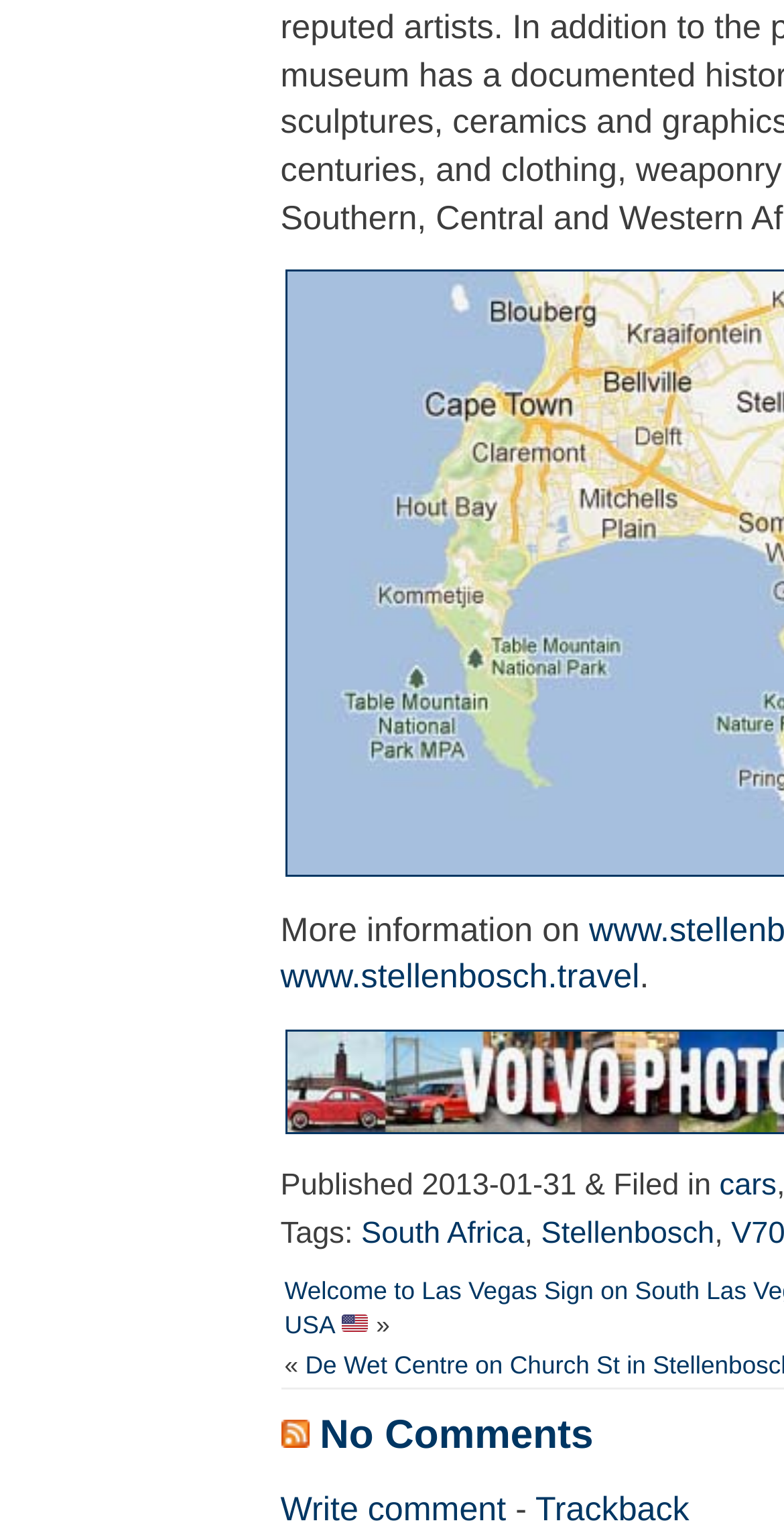Give a short answer using one word or phrase for the question:
What is the category of the published article?

cars